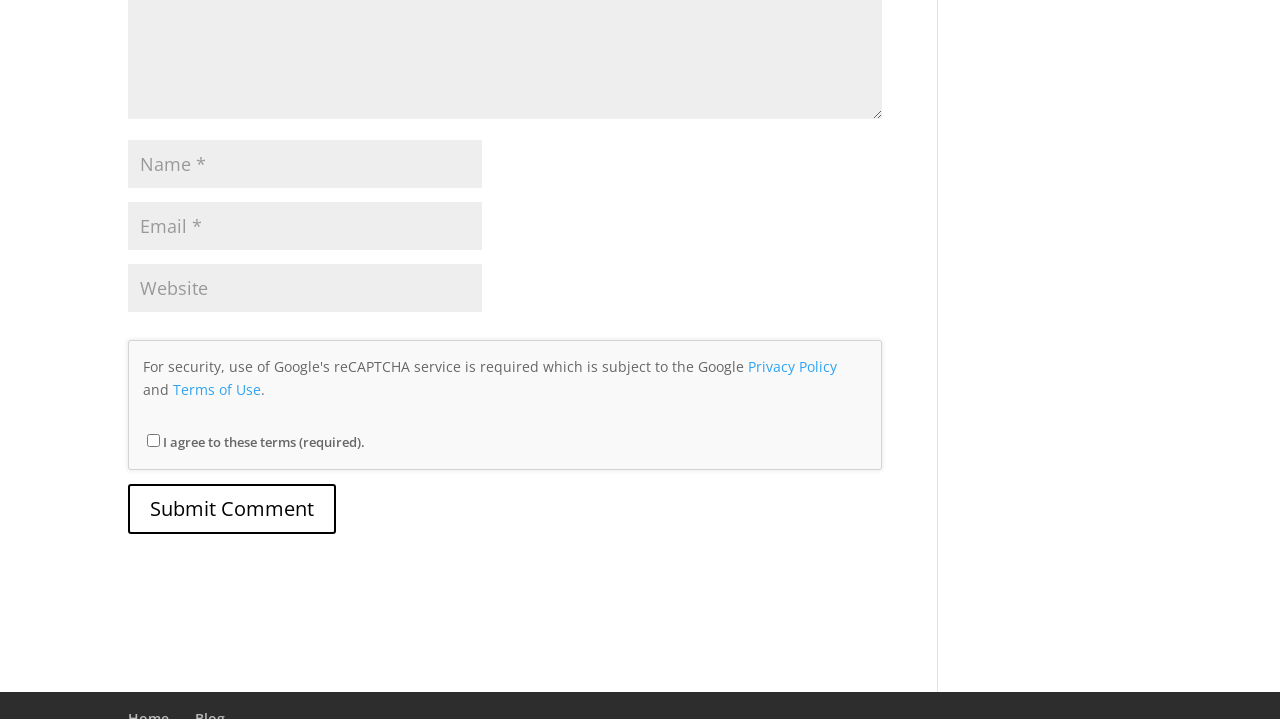Please determine the bounding box coordinates for the UI element described here. Use the format (top-left x, top-left y, bottom-right x, bottom-right y) with values bounded between 0 and 1: input value="Email *" aria-describedby="email-notes" name="email"

[0.1, 0.28, 0.377, 0.347]